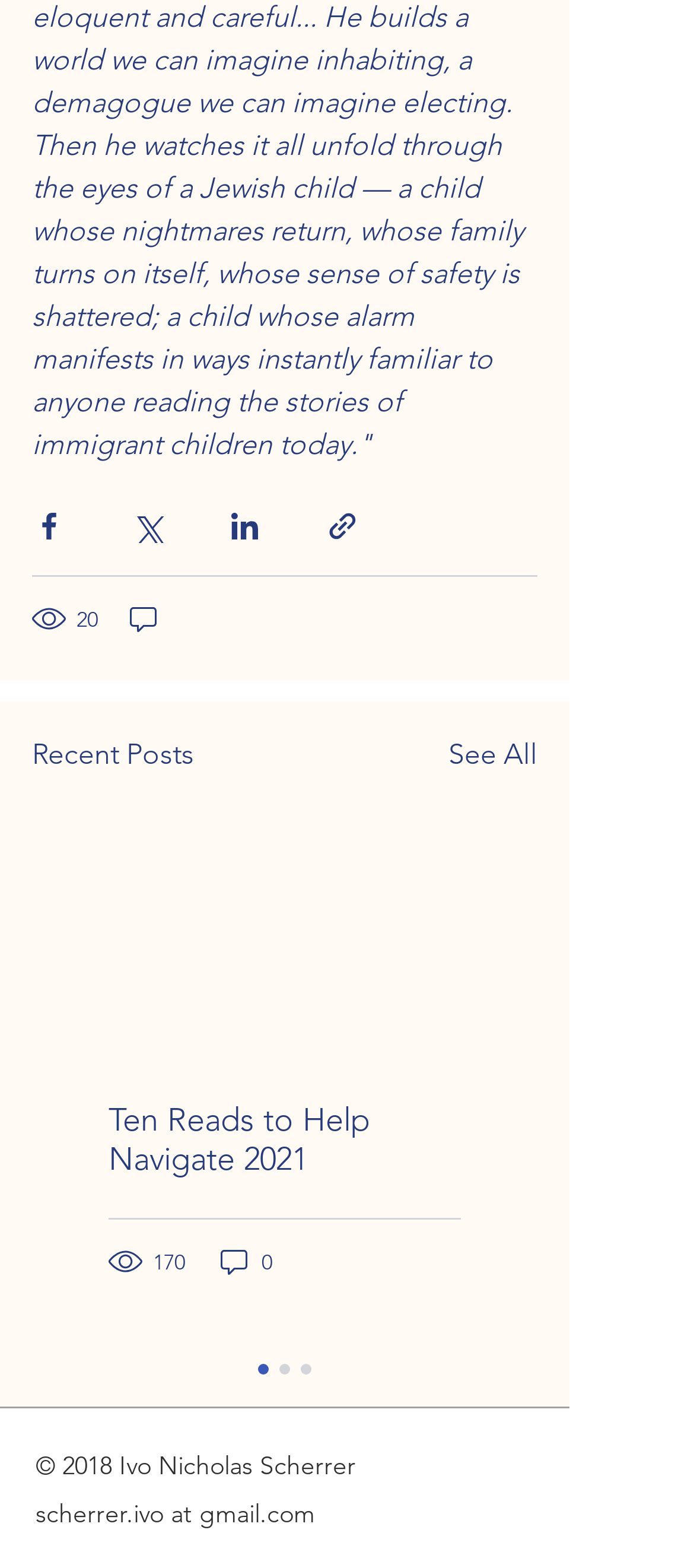How many views does the article 'Ten Reads to Help Navigate 2021' have?
Please provide a single word or phrase as the answer based on the screenshot.

170 views